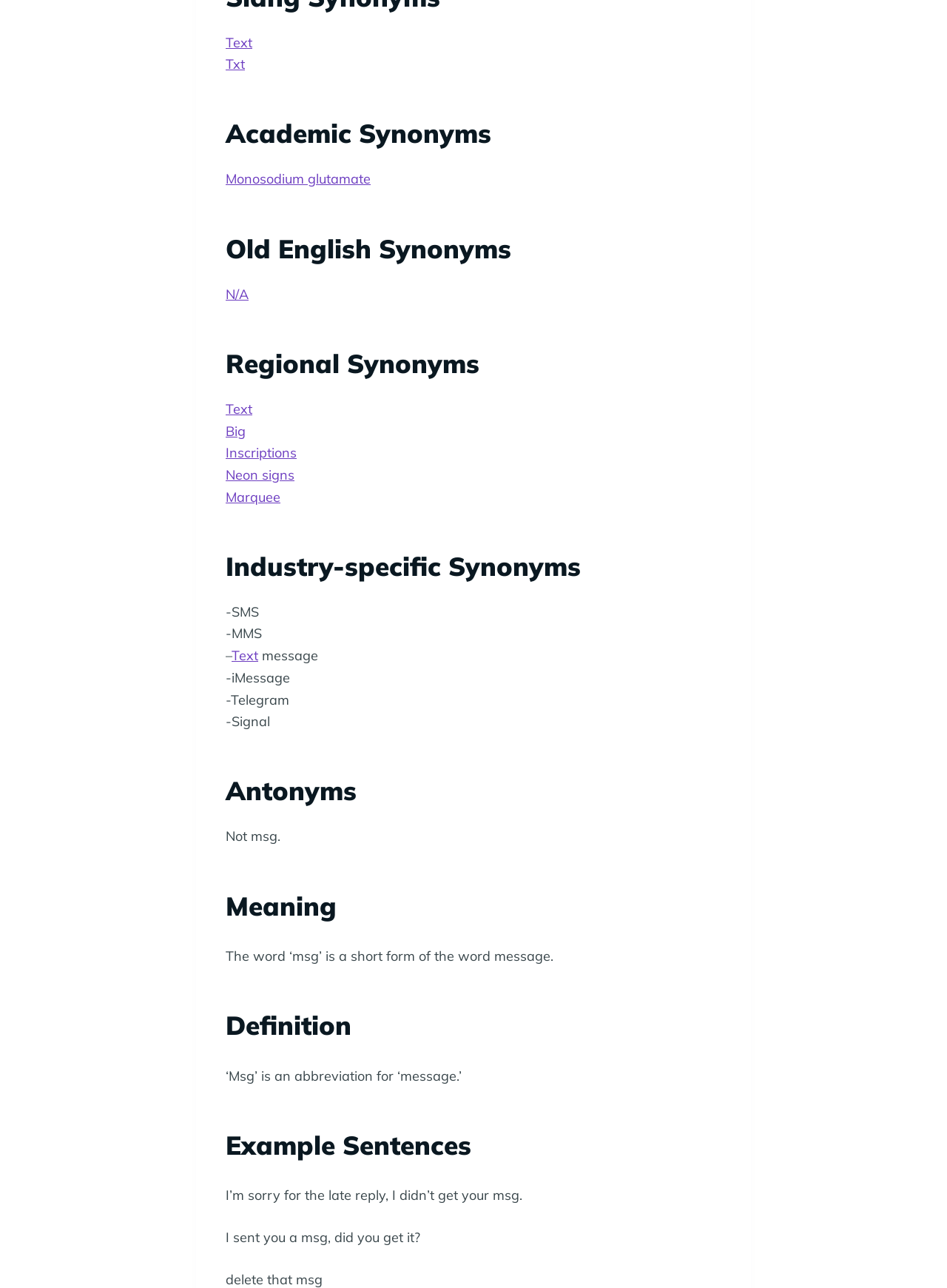Identify the bounding box coordinates for the UI element described as: "Neon signs". The coordinates should be provided as four floats between 0 and 1: [left, top, right, bottom].

[0.238, 0.362, 0.311, 0.375]